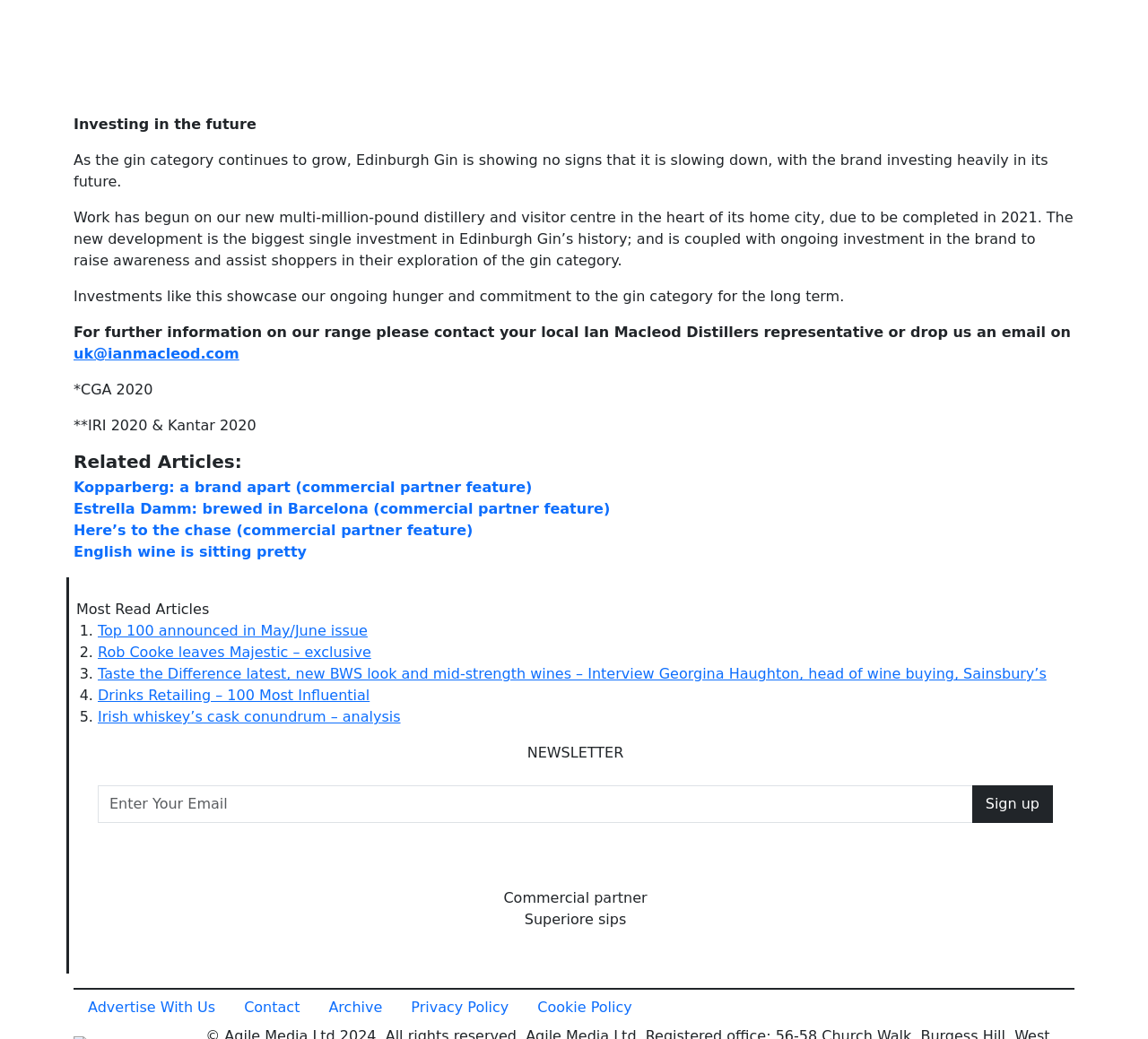Pinpoint the bounding box coordinates of the element you need to click to execute the following instruction: "Contact us". The bounding box should be represented by four float numbers between 0 and 1, in the format [left, top, right, bottom].

[0.2, 0.953, 0.274, 0.987]